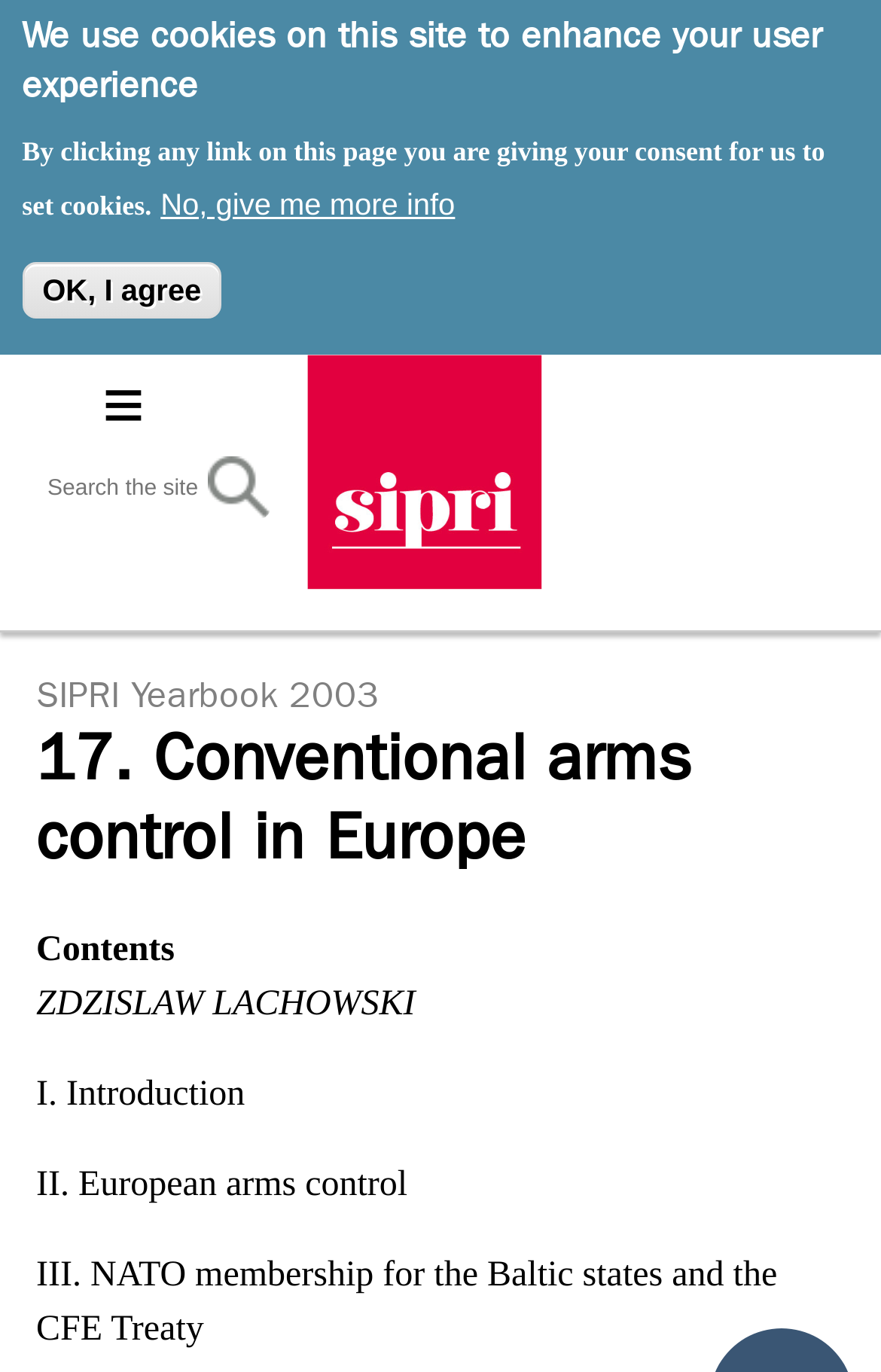What is the purpose of the link 'Skip to main content'?
Provide a well-explained and detailed answer to the question.

The link 'Skip to main content' is located at the top of the page, and it is likely intended for users who want to bypass the navigation menu and go directly to the main content of the page. This link is often provided for accessibility purposes, to help users with disabilities navigate the website more easily.